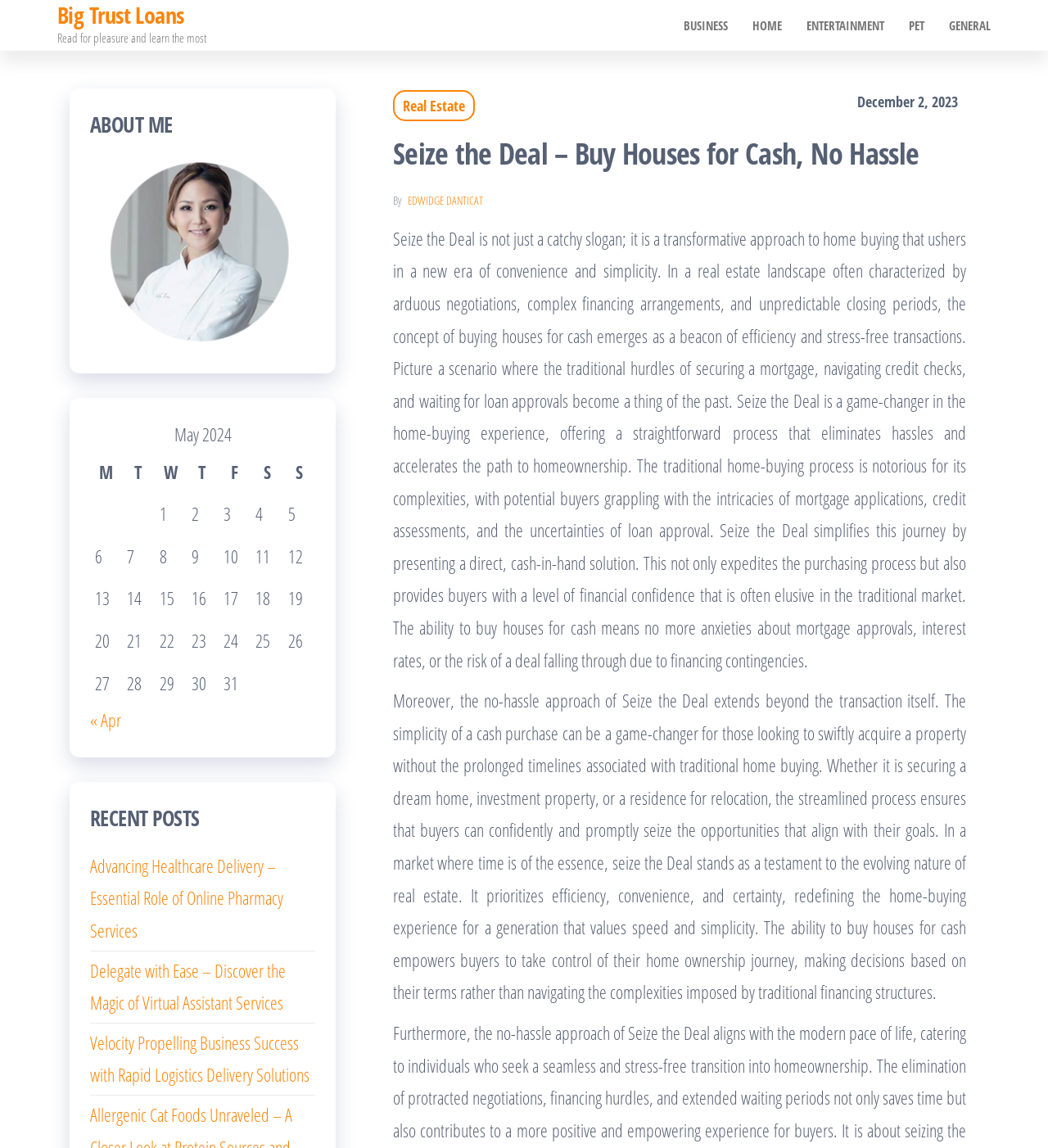Please find and generate the text of the main heading on the webpage.

Seize the Deal – Buy Houses for Cash, No Hassle